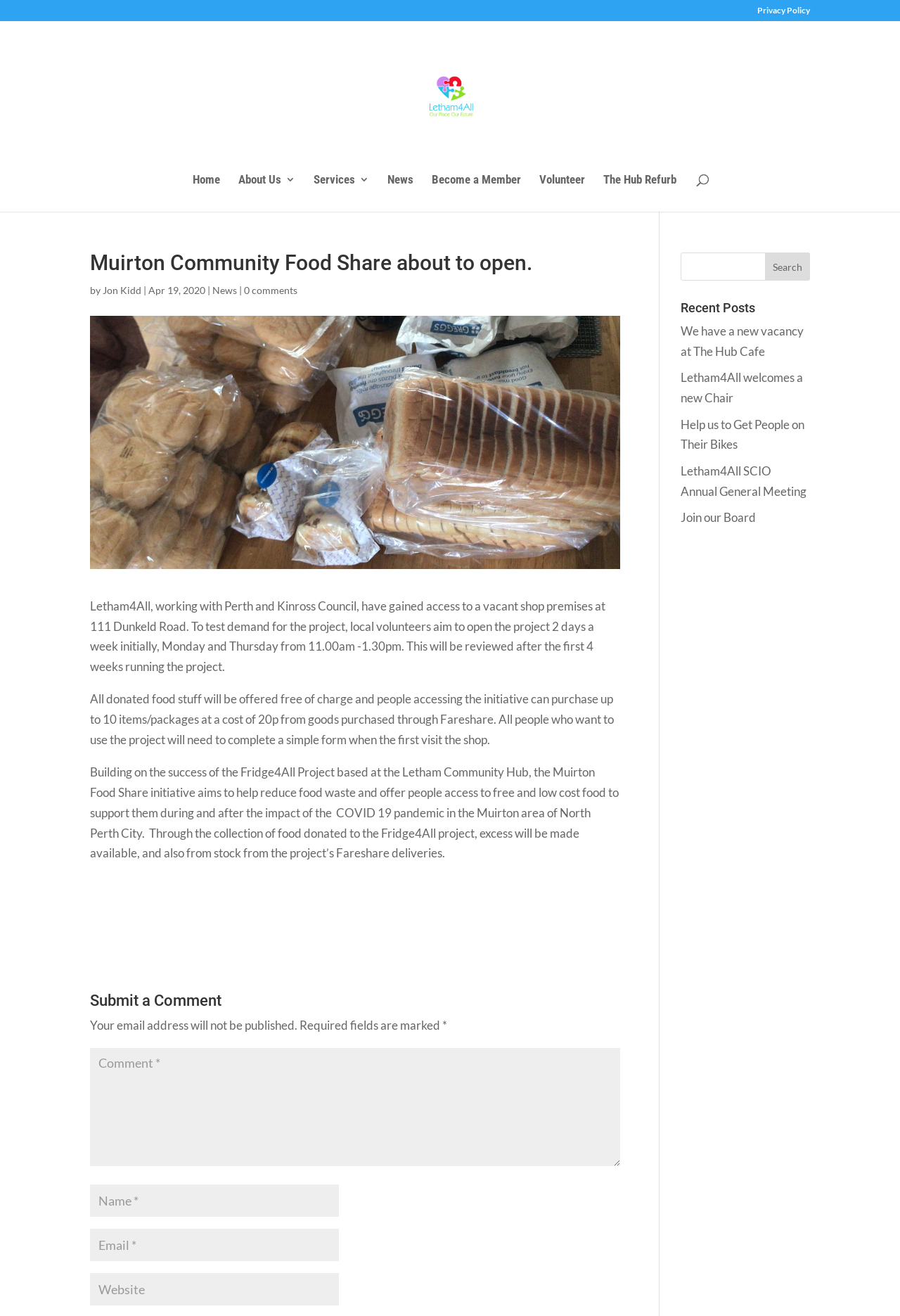What is the purpose of the Muirton Food Share initiative?
Using the details from the image, give an elaborate explanation to answer the question.

The purpose of the Muirton Food Share initiative is to help reduce food waste and offer people access to free and low-cost food to support them during and after the impact of the COVID-19 pandemic in the Muirton area of North Perth City.